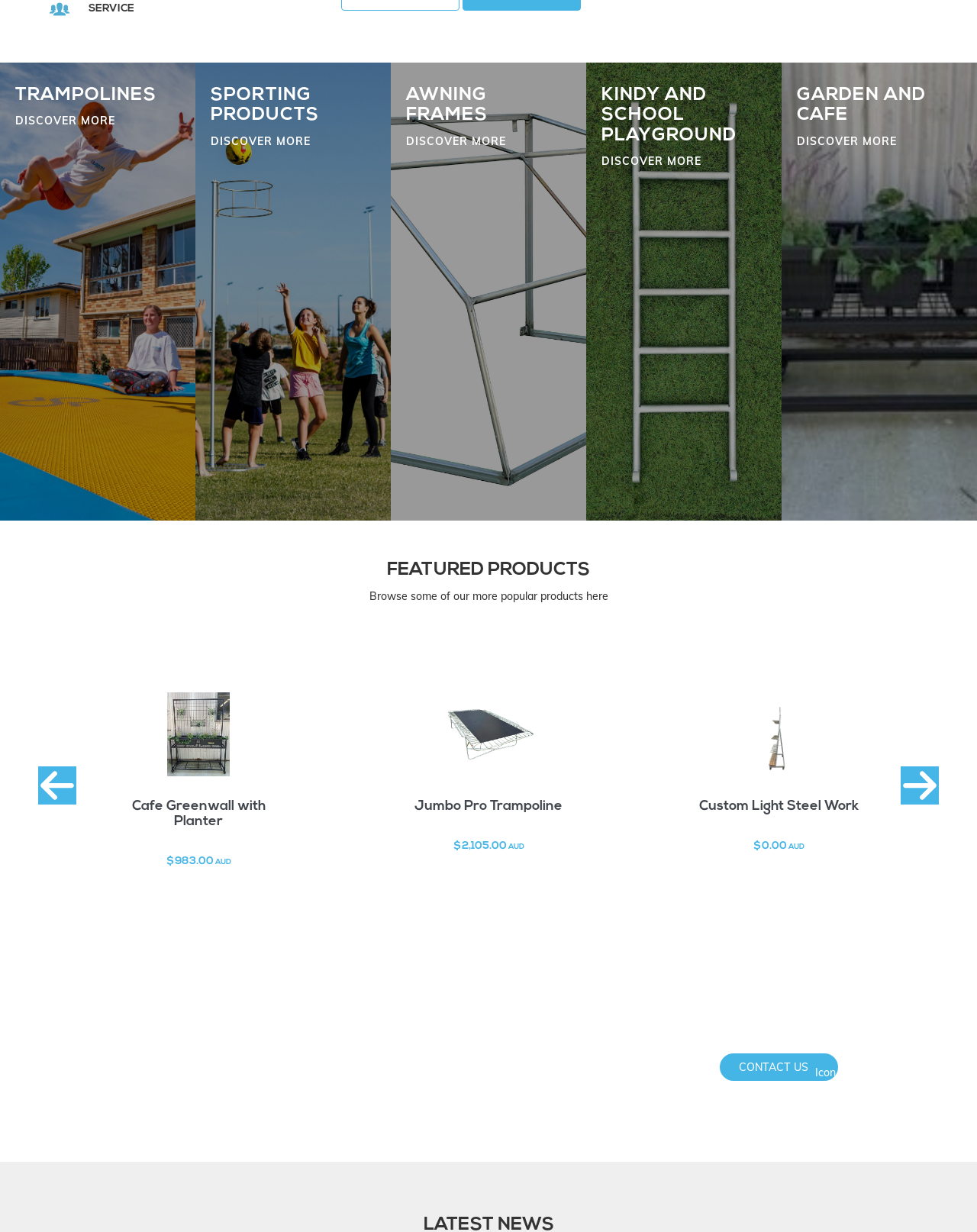Using the element description parent_node: AWNING FRAMES, predict the bounding box coordinates for the UI element. Provide the coordinates in (top-left x, top-left y, bottom-right x, bottom-right y) format with values ranging from 0 to 1.

[0.4, 0.051, 0.6, 0.423]